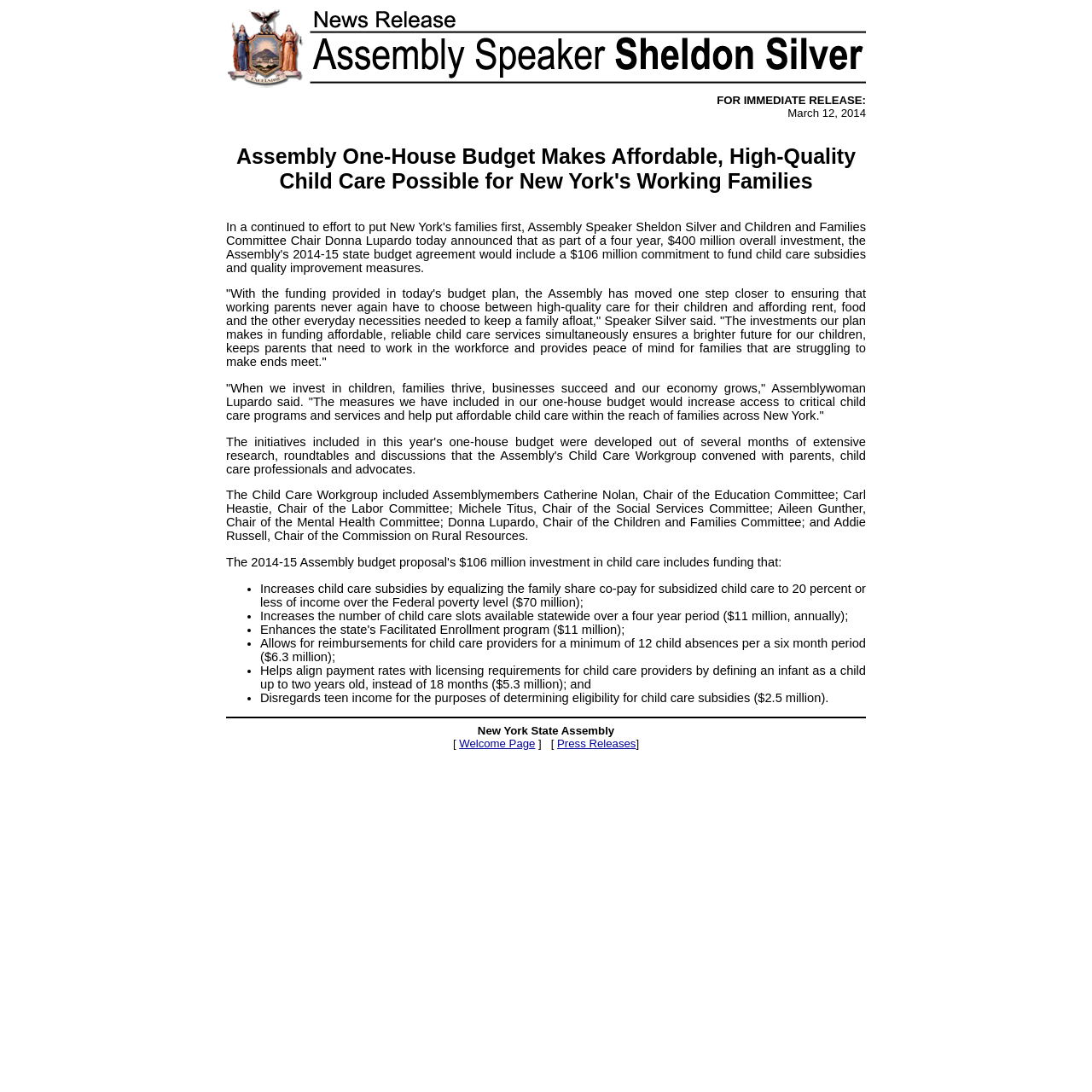Give a one-word or short phrase answer to this question: 
Who is the Chair of the Education Committee?

Catherine Nolan